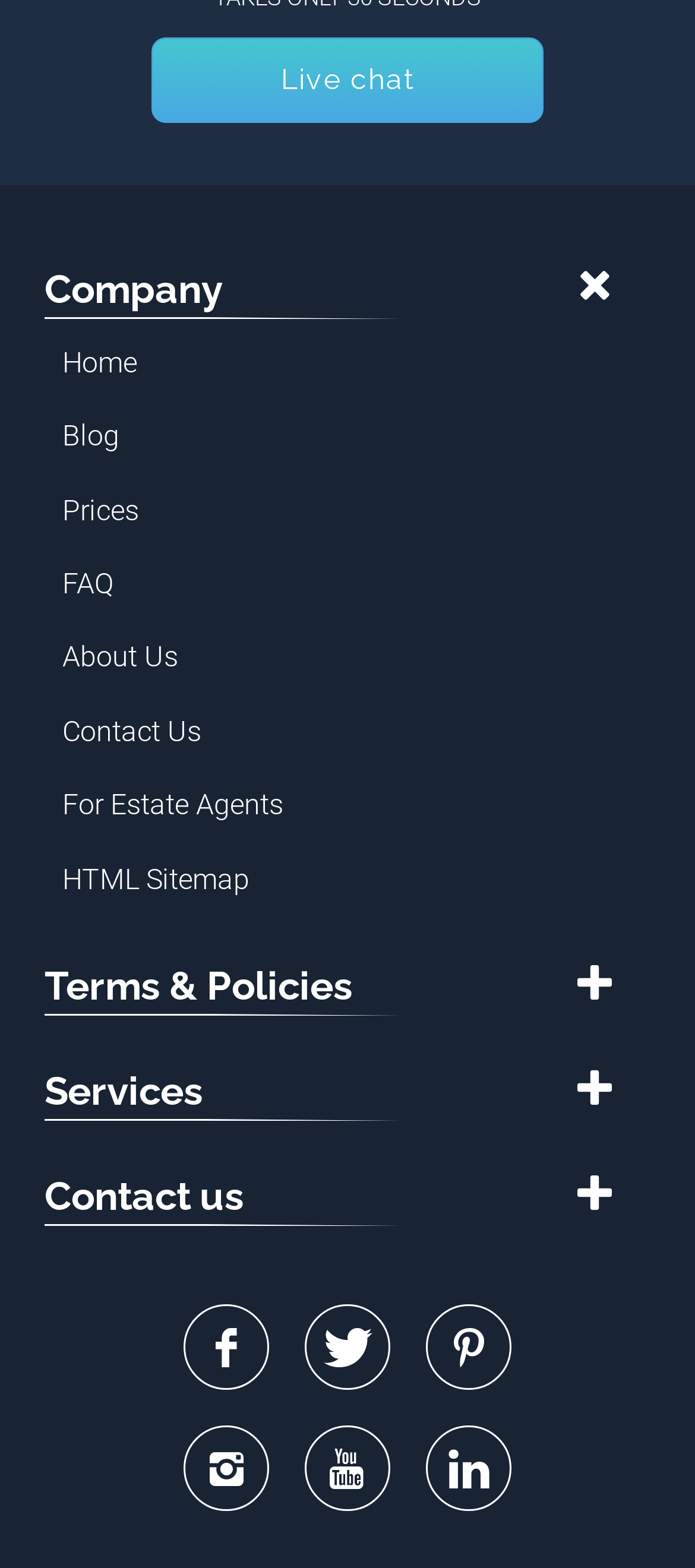Find the bounding box coordinates of the area that needs to be clicked in order to achieve the following instruction: "Open live chat". The coordinates should be specified as four float numbers between 0 and 1, i.e., [left, top, right, bottom].

[0.218, 0.023, 0.782, 0.078]